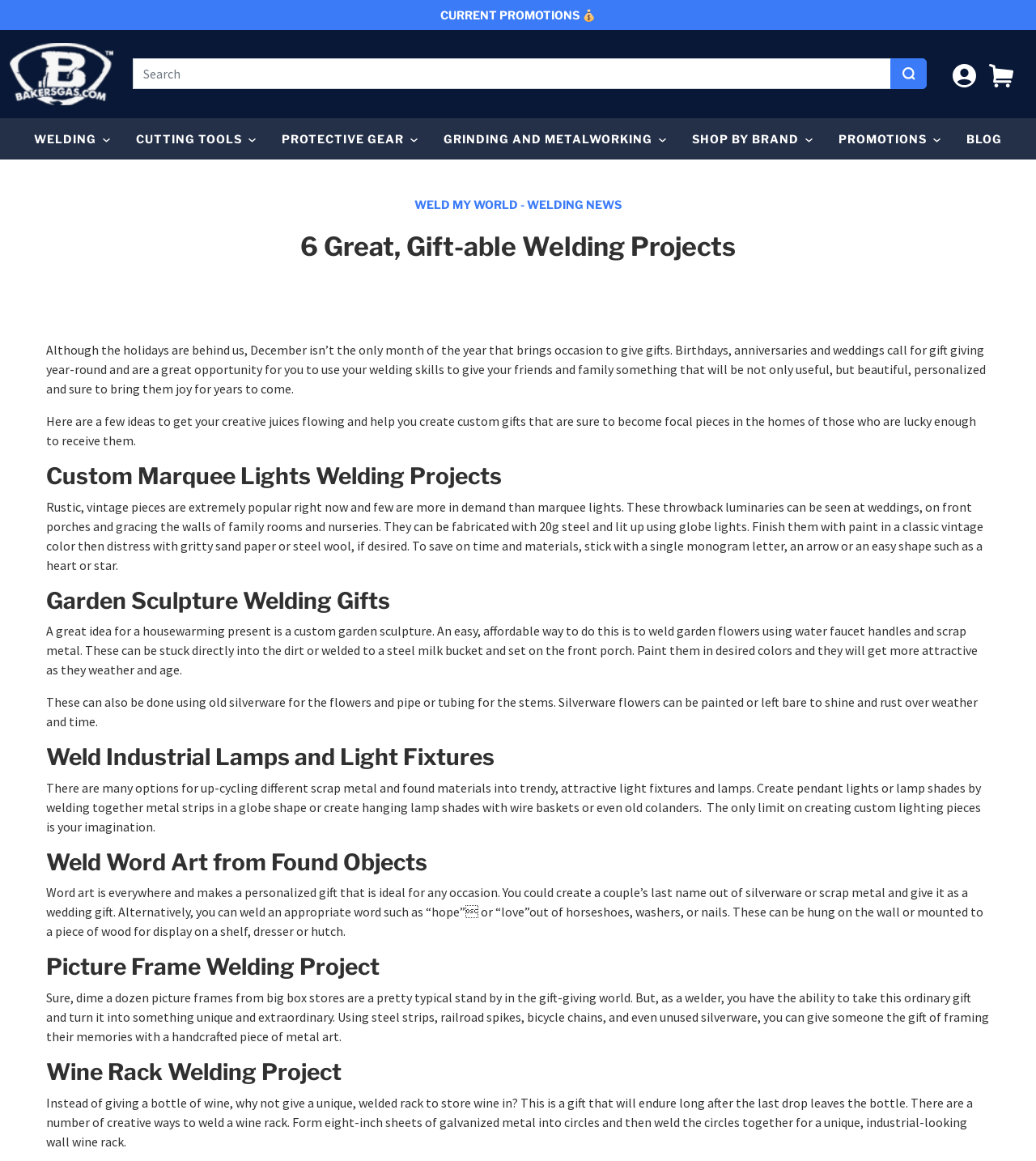Please provide a detailed answer to the question below based on the screenshot: 
What is the name of the website?

I determined the name of the website by looking at the root element, which is the title of the webpage, '6 Great, Gift-able Welding Projects – Baker's Gas & Welding Supplies, Inc.'.